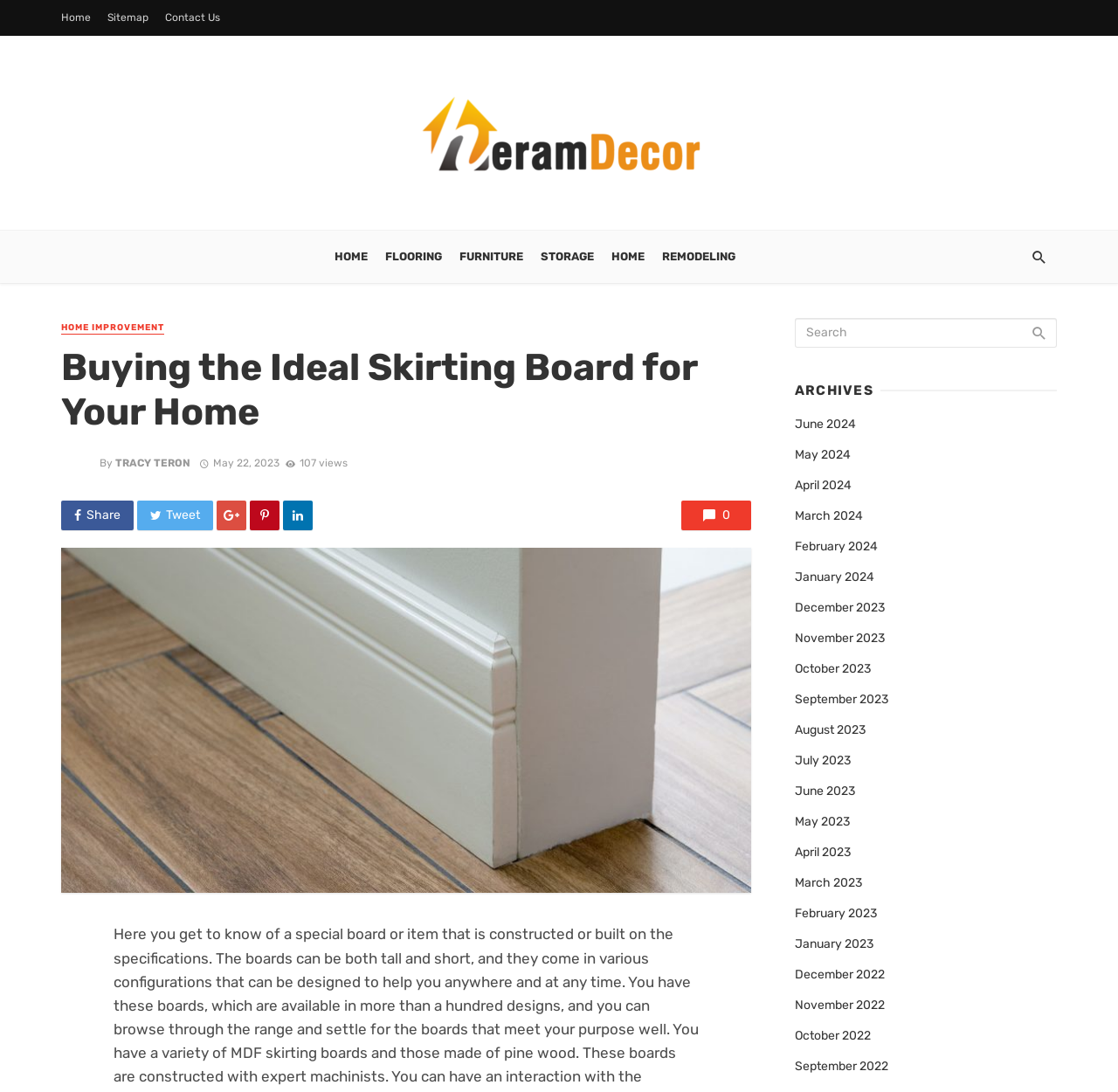Answer the following query concisely with a single word or phrase:
What is the author of the article?

TRACY TERON